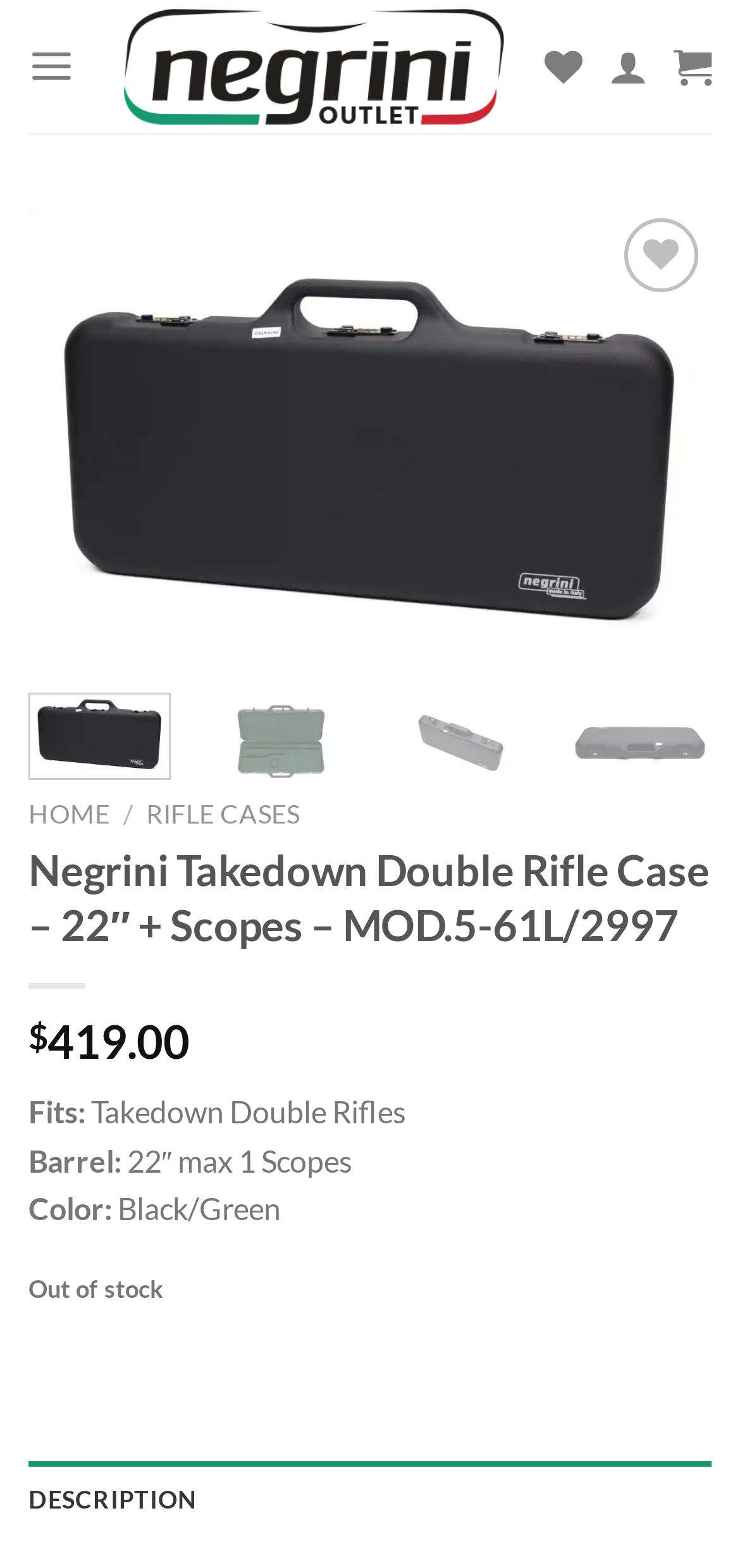Could you locate the bounding box coordinates for the section that should be clicked to accomplish this task: "Open the menu".

[0.038, 0.013, 0.101, 0.072]